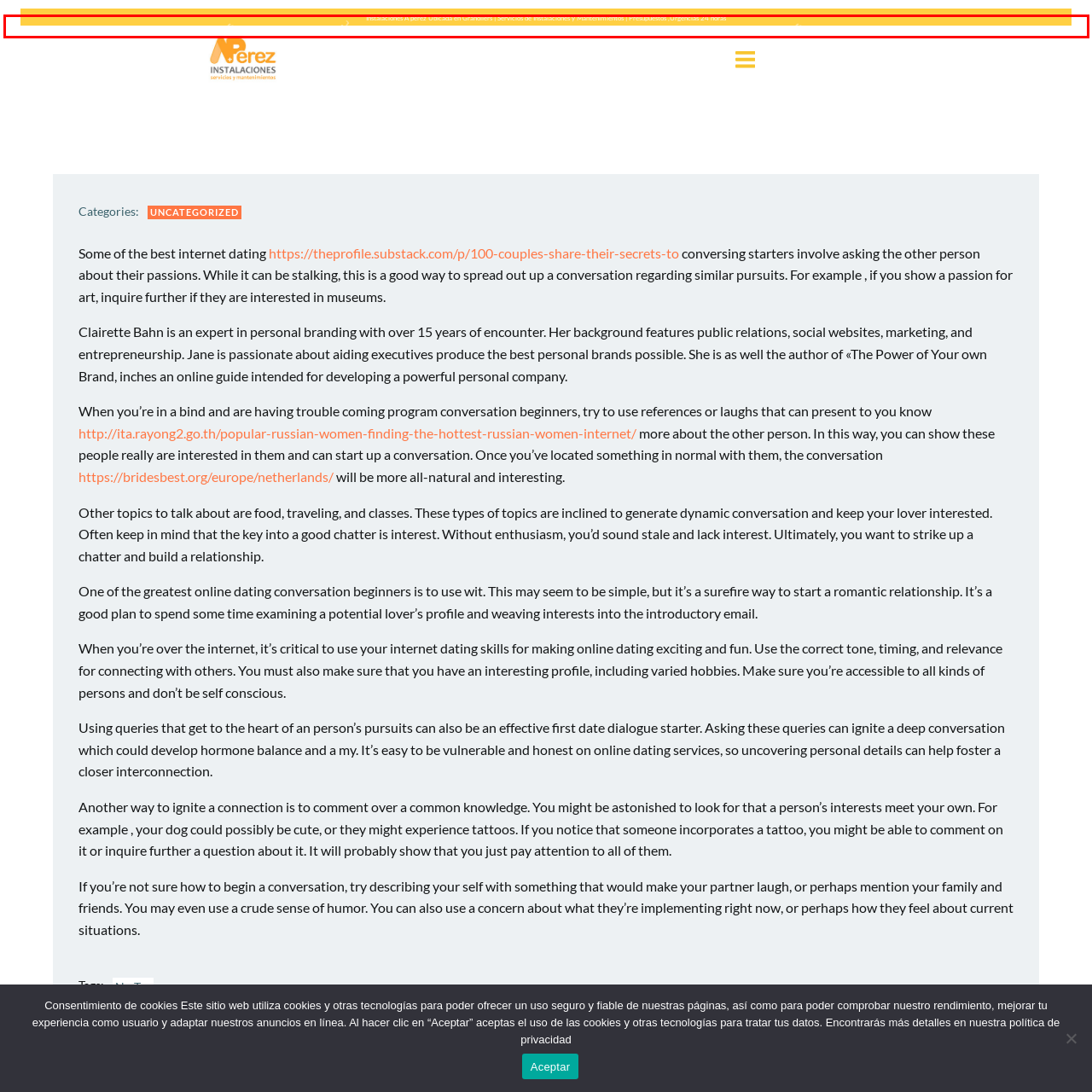Identify the subject within the red bounding box and respond to the following question in a single word or phrase:
What services does the business offer?

Installations and maintenance